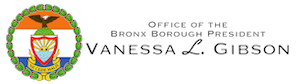What is written above the seal in the logo?
Using the visual information, reply with a single word or short phrase.

OFFICE OF THE BRONX BOROUGH PRESIDENT